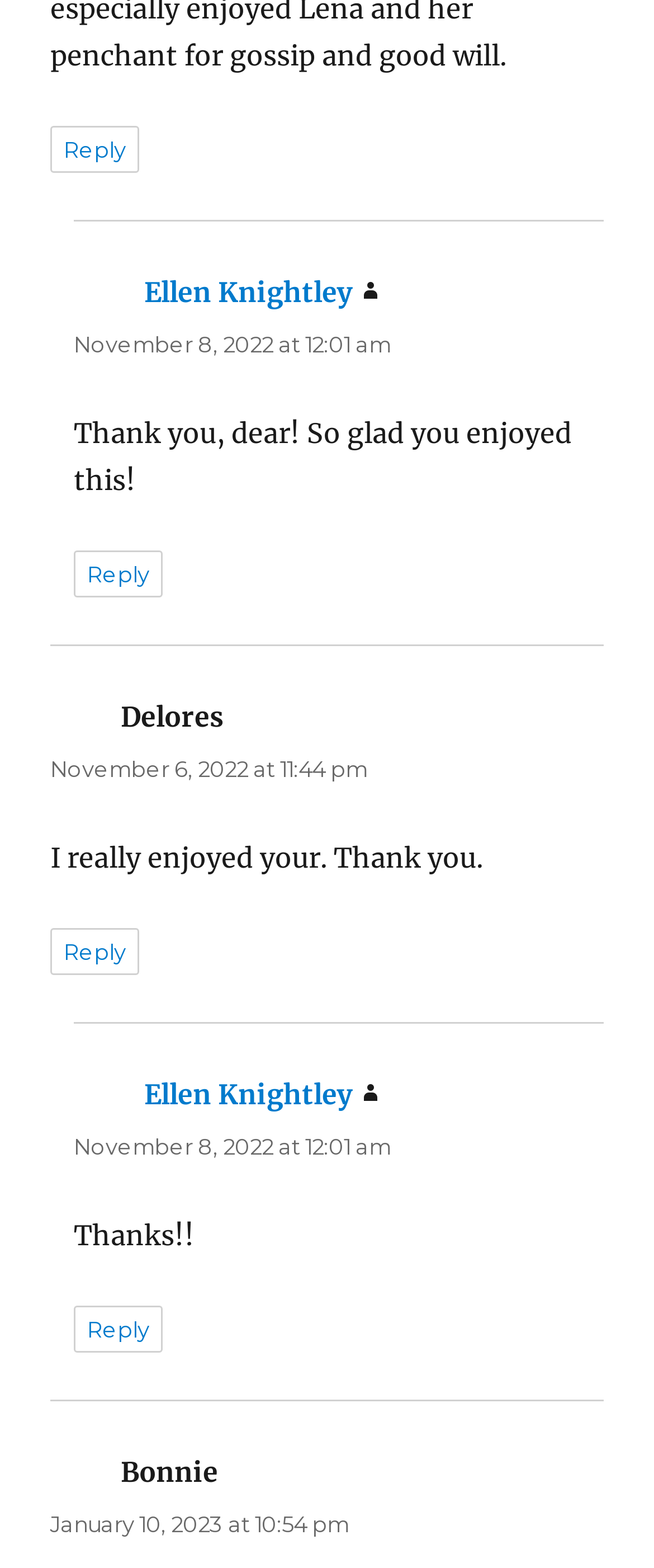Determine the bounding box coordinates of the clickable region to carry out the instruction: "Check the admin profile".

None